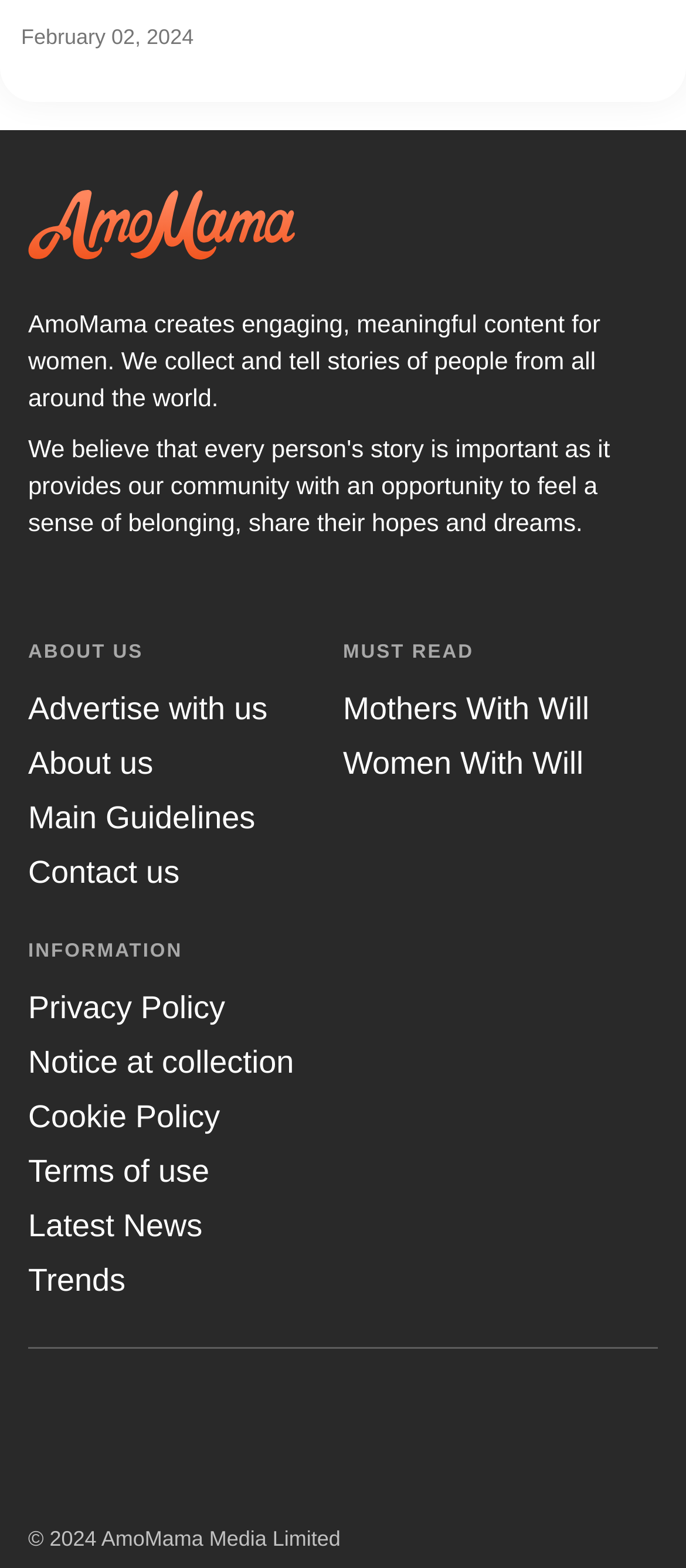For the following element description, predict the bounding box coordinates in the format (top-left x, top-left y, bottom-right x, bottom-right y). All values should be floating point numbers between 0 and 1. Description: aria-label="facebook"

[0.205, 0.888, 0.328, 0.941]